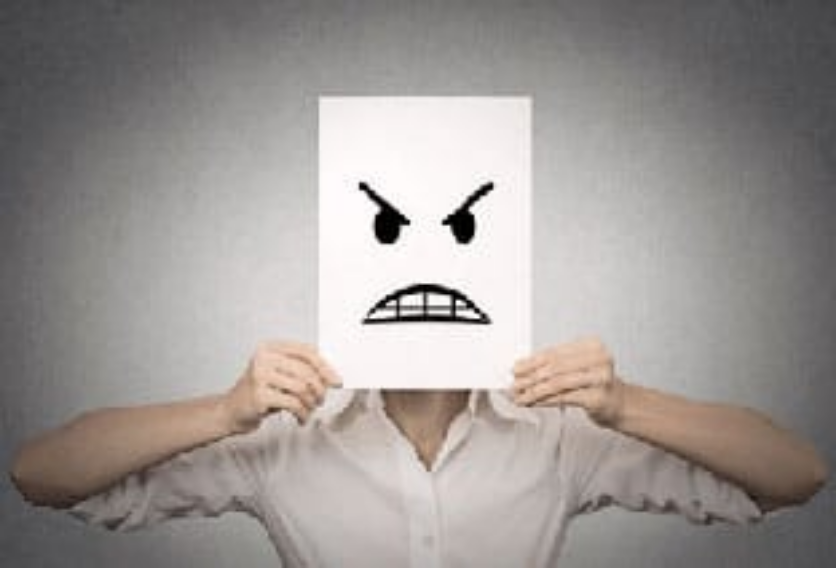What is the color of the person's shirt?
We need a detailed and exhaustive answer to the question. Please elaborate.

The caption describes the person as being dressed in a crisp white shirt, which contrasts sharply with the muted grey background. This suggests that the person's shirt is indeed white.